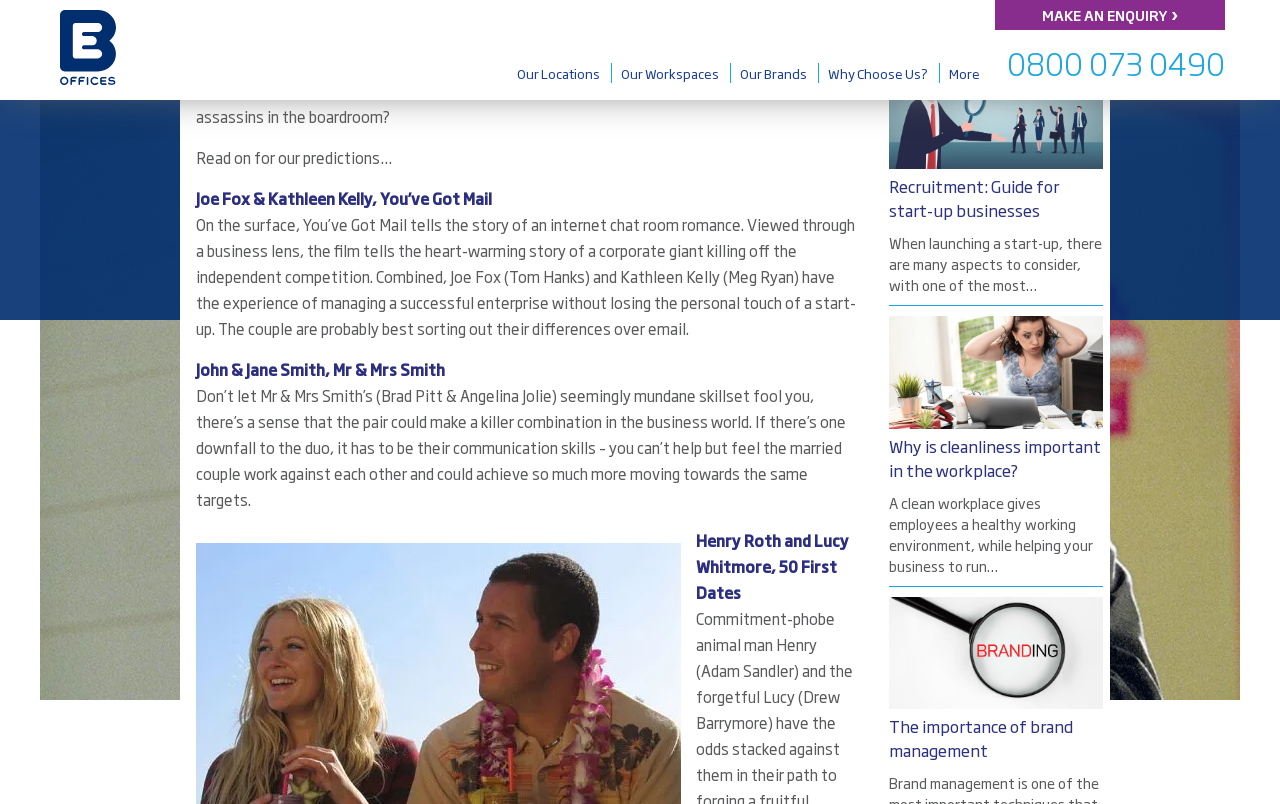Find the bounding box coordinates of the element you need to click on to perform this action: 'Read the blog'. The coordinates should be represented by four float values between 0 and 1, in the format [left, top, right, bottom].

[0.151, 0.306, 0.212, 0.353]